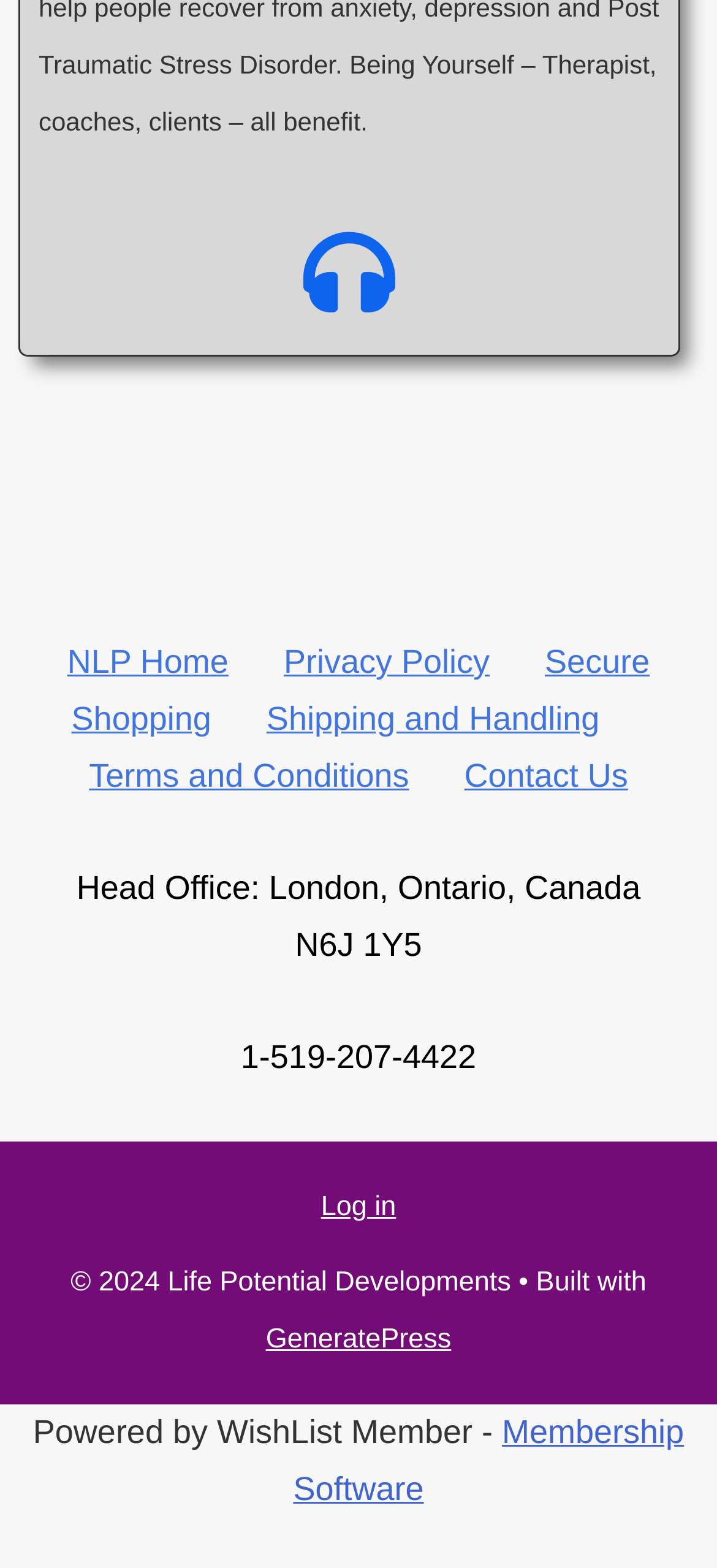How many complementary sections are there?
Relying on the image, give a concise answer in one word or a brief phrase.

3